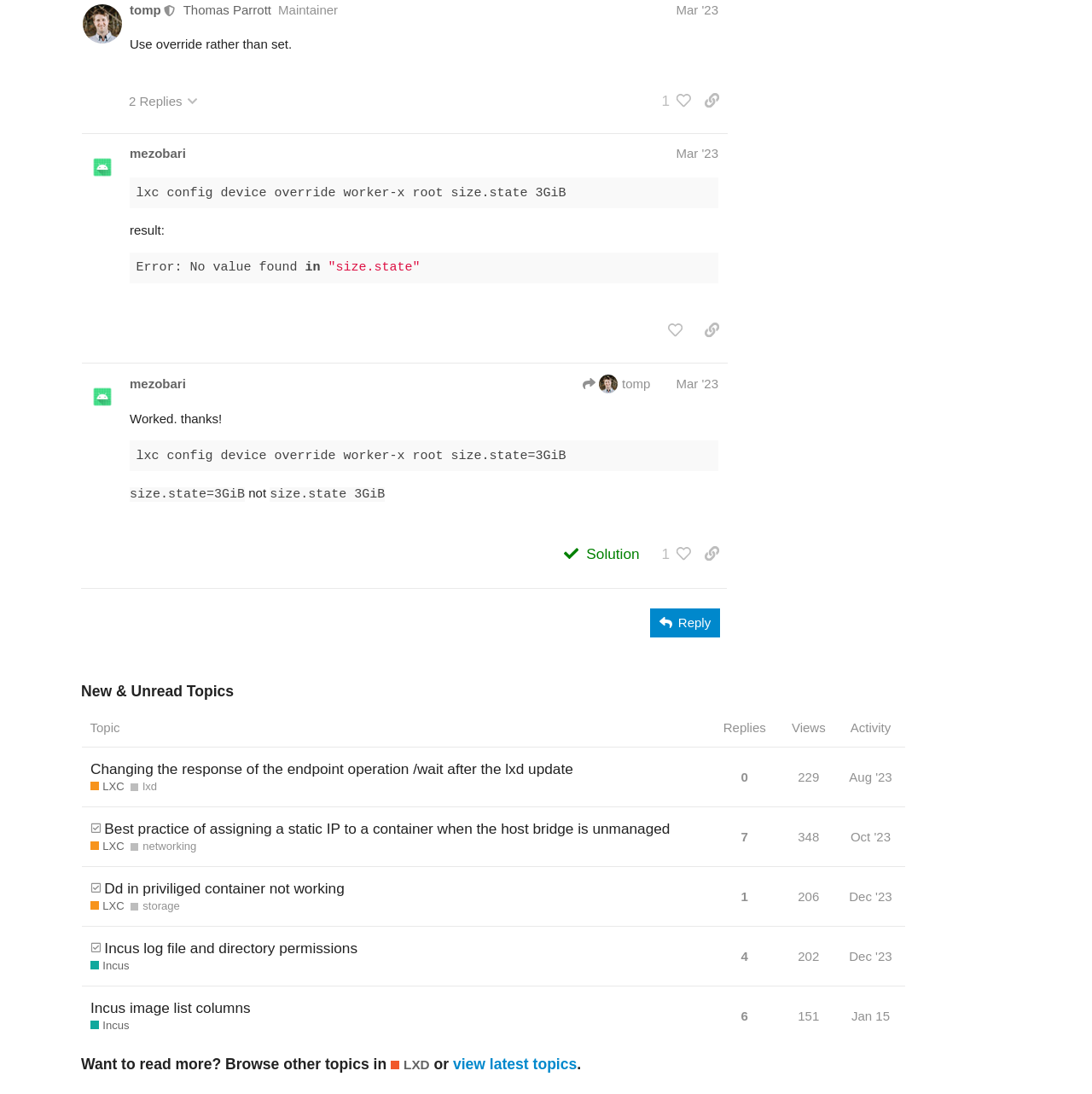Provide the bounding box coordinates of the HTML element described by the text: "1".

[0.675, 0.802, 0.689, 0.837]